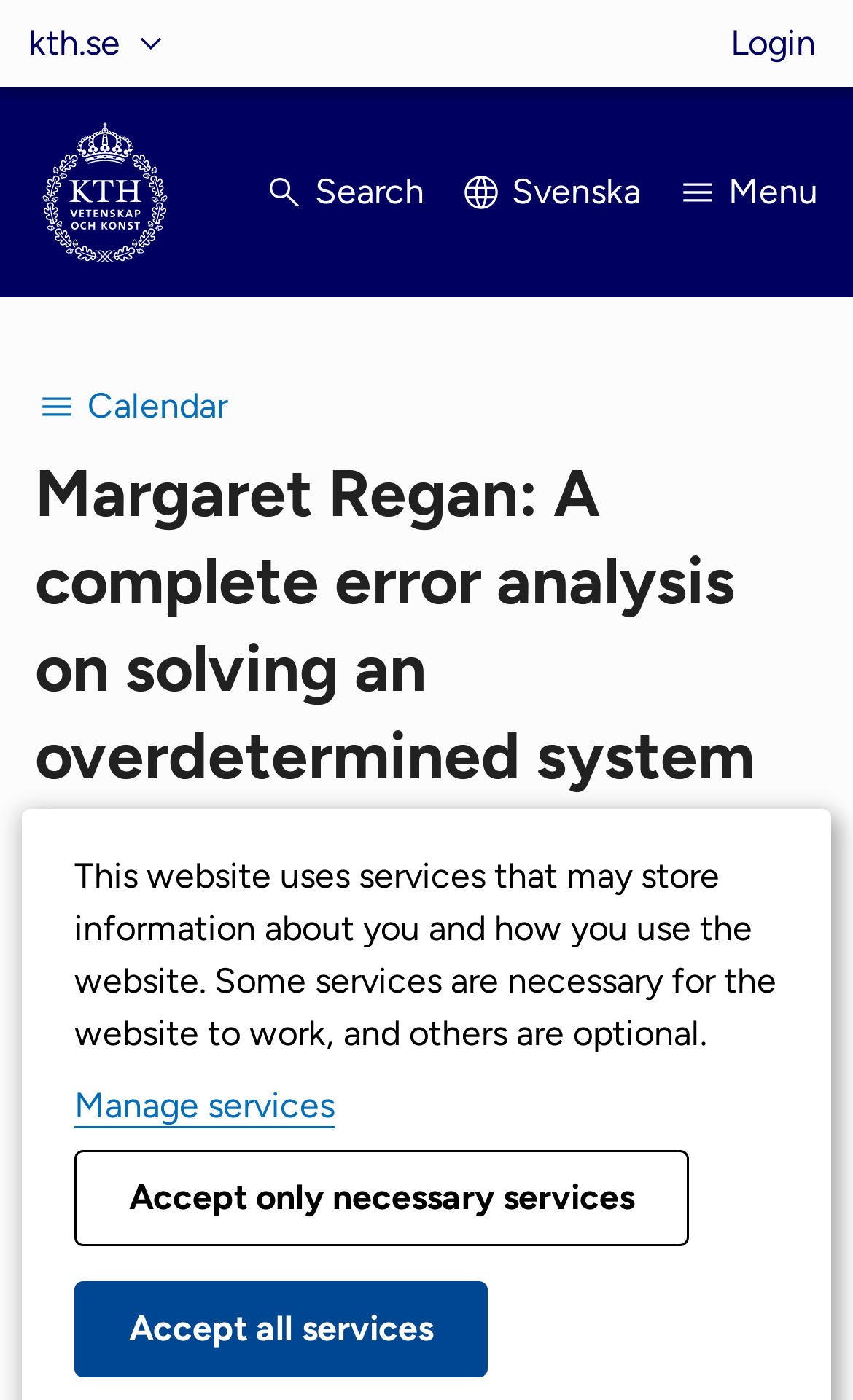Find the bounding box coordinates of the element's region that should be clicked in order to follow the given instruction: "Search". The coordinates should consist of four float numbers between 0 and 1, i.e., [left, top, right, bottom].

[0.308, 0.106, 0.497, 0.169]